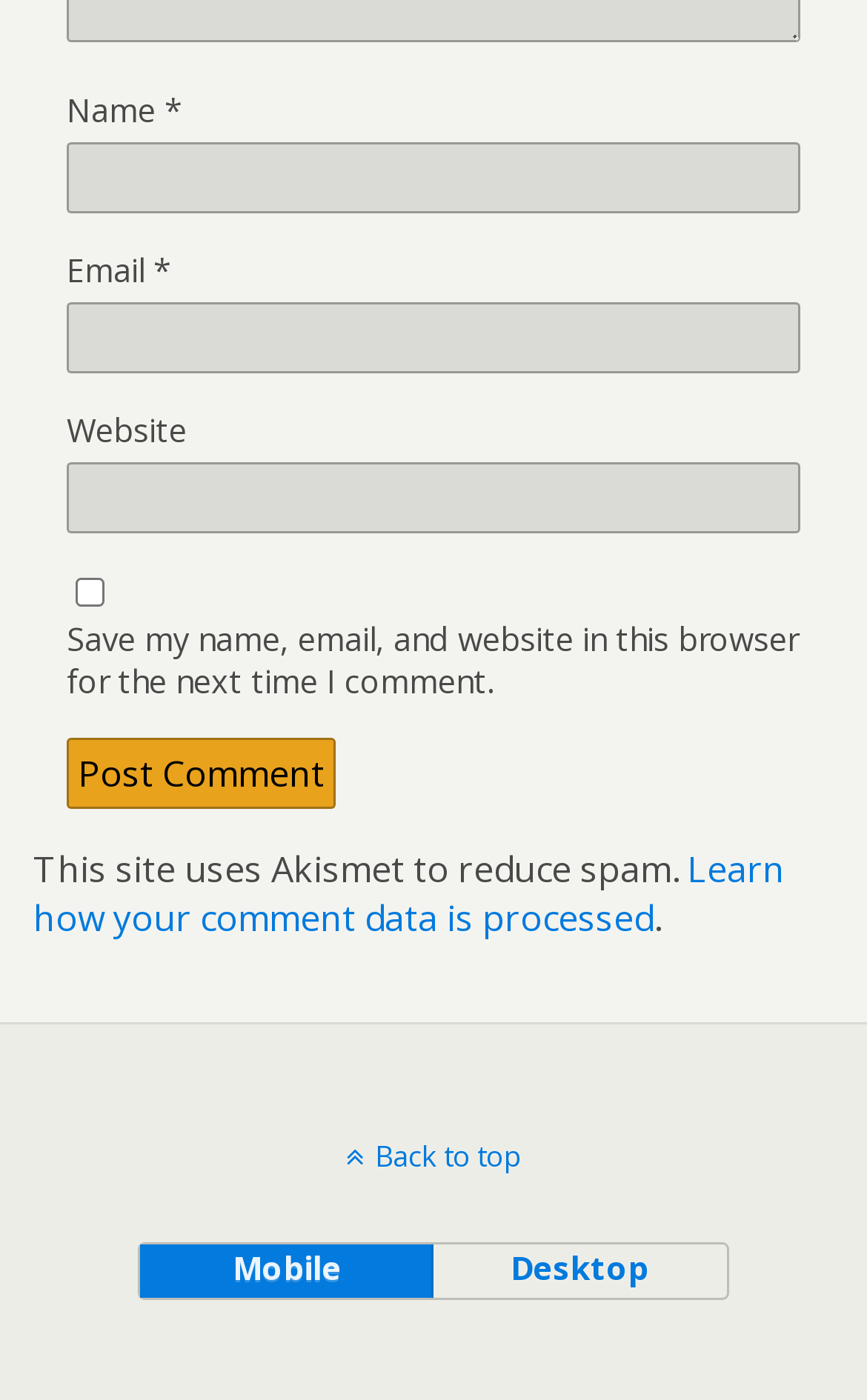Find the bounding box coordinates for the area you need to click to carry out the instruction: "Check the save comment data checkbox". The coordinates should be four float numbers between 0 and 1, indicated as [left, top, right, bottom].

[0.087, 0.413, 0.121, 0.433]